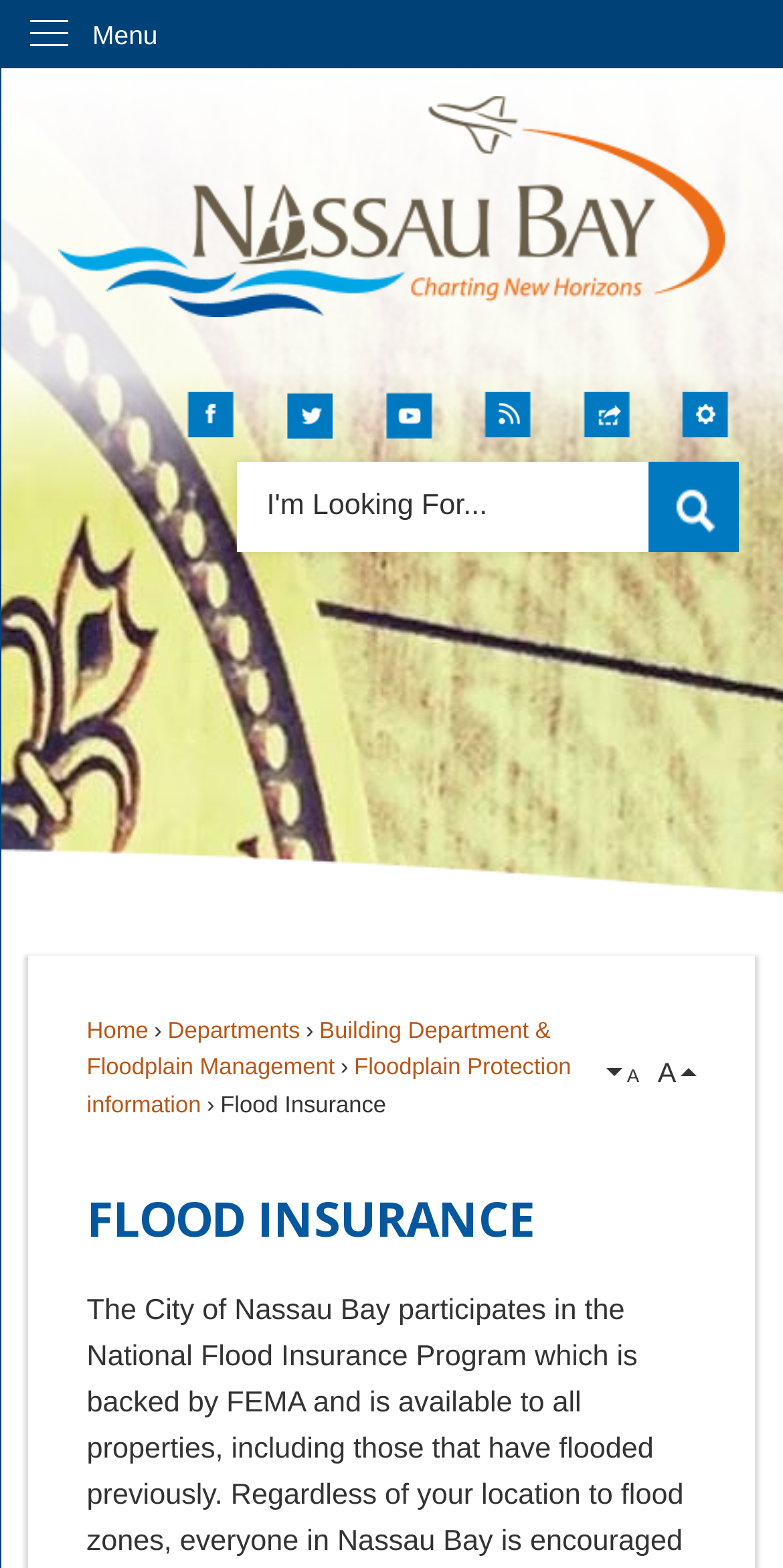Kindly provide the bounding box coordinates of the section you need to click on to fulfill the given instruction: "Click on the Share button".

[0.746, 0.249, 0.805, 0.278]